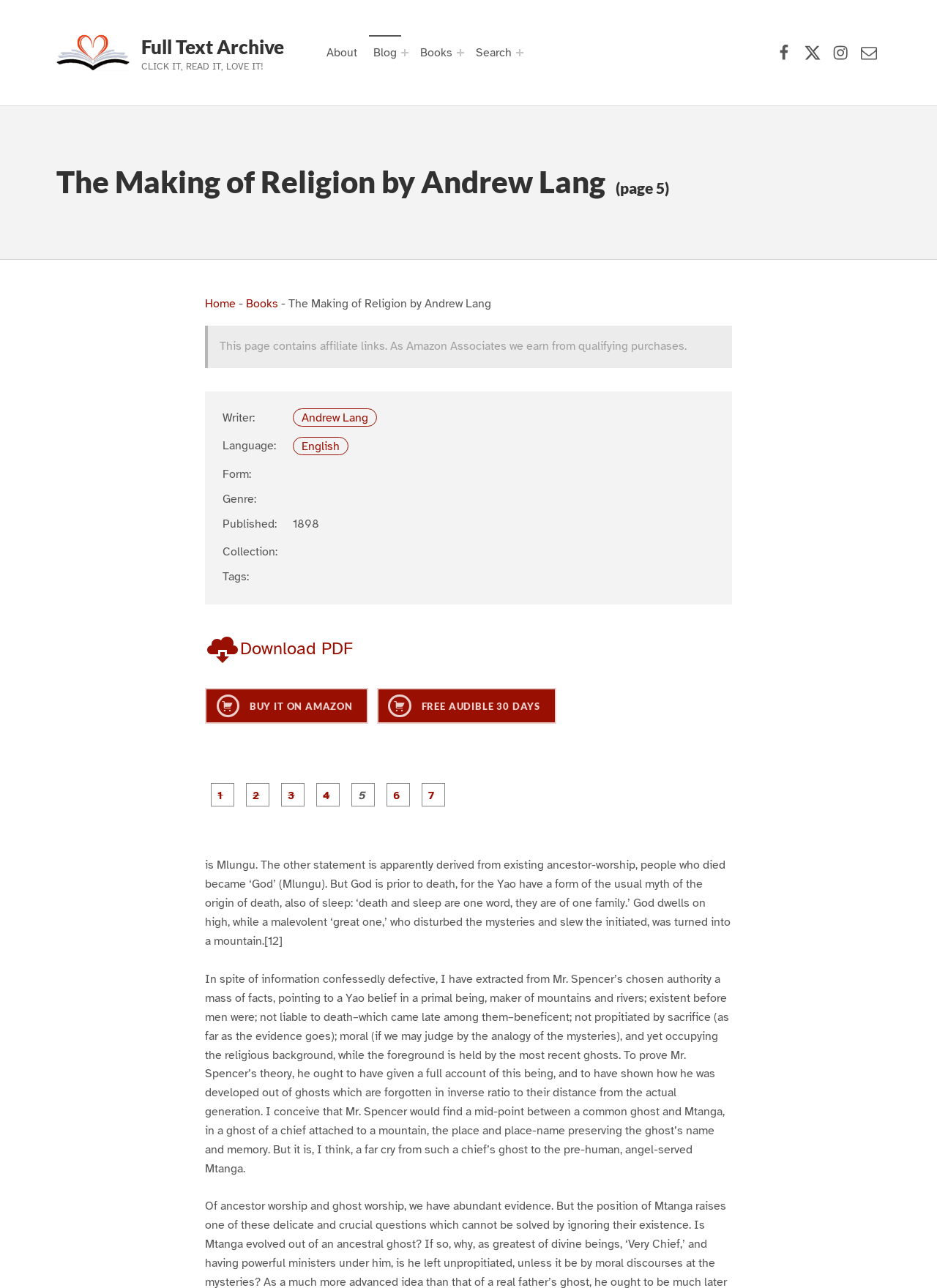Pinpoint the bounding box coordinates of the clickable area needed to execute the instruction: "Click the 'About' link". The coordinates should be specified as four float numbers between 0 and 1, i.e., [left, top, right, bottom].

[0.343, 0.027, 0.386, 0.054]